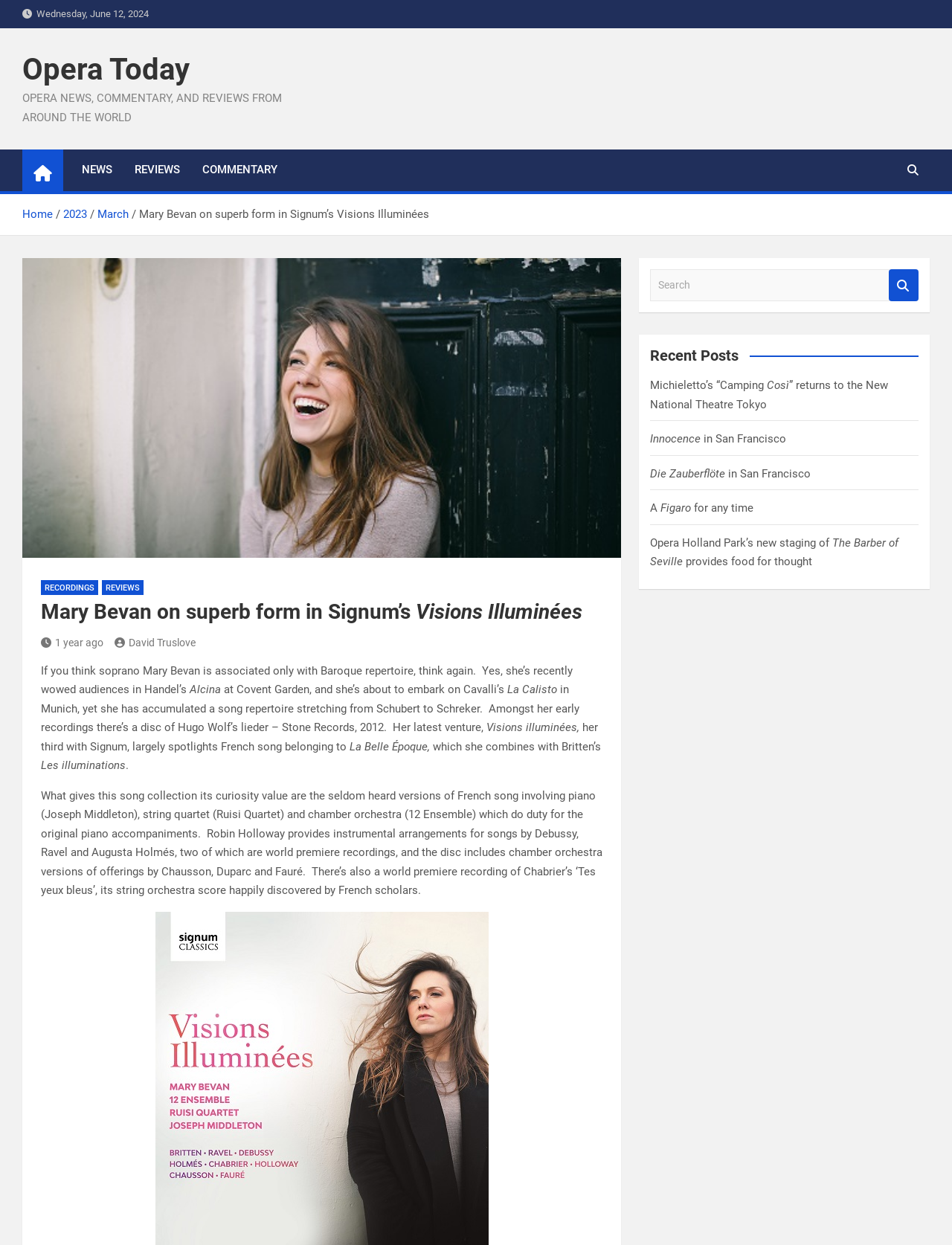Could you provide the bounding box coordinates for the portion of the screen to click to complete this instruction: "Go to the 'REVIEWS' page"?

[0.107, 0.466, 0.151, 0.478]